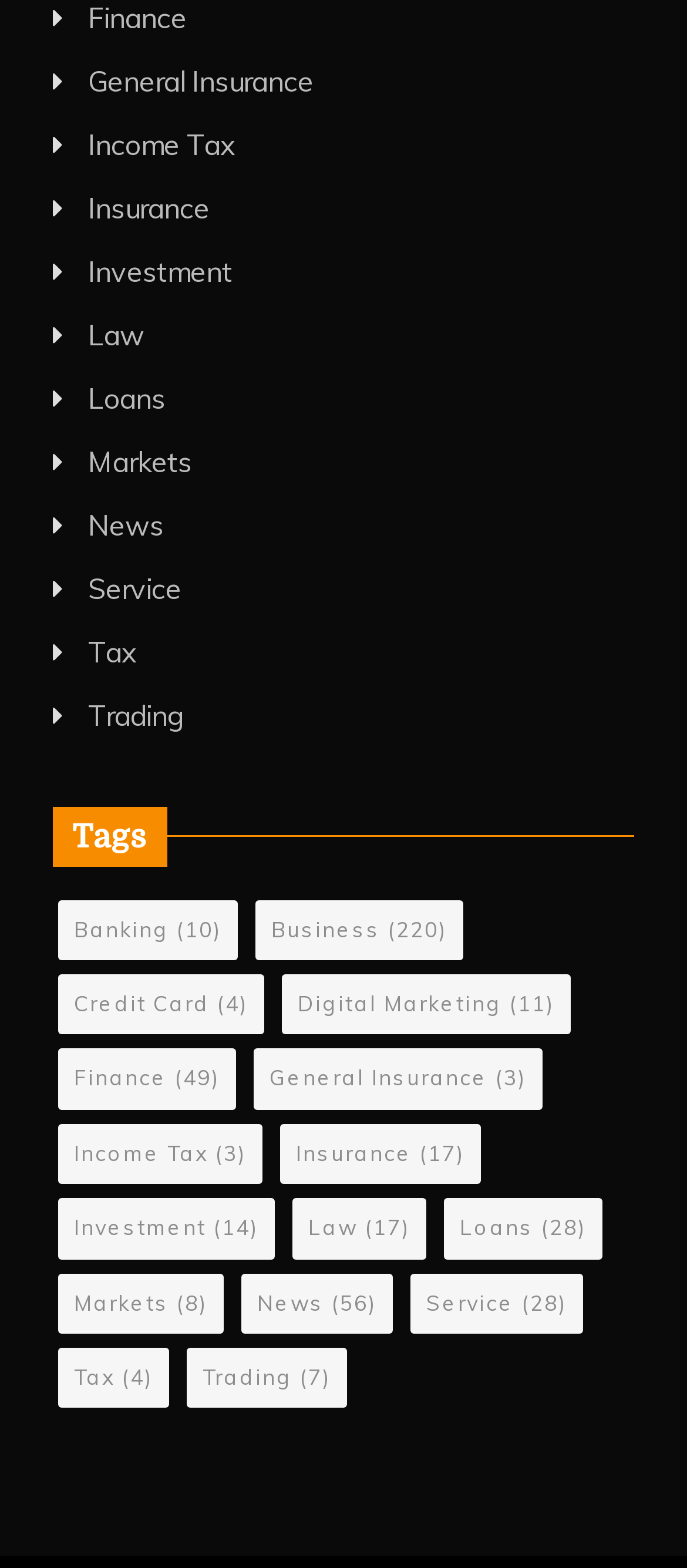Give a one-word or short phrase answer to this question: 
How many links are there in the top navigation bar?

11